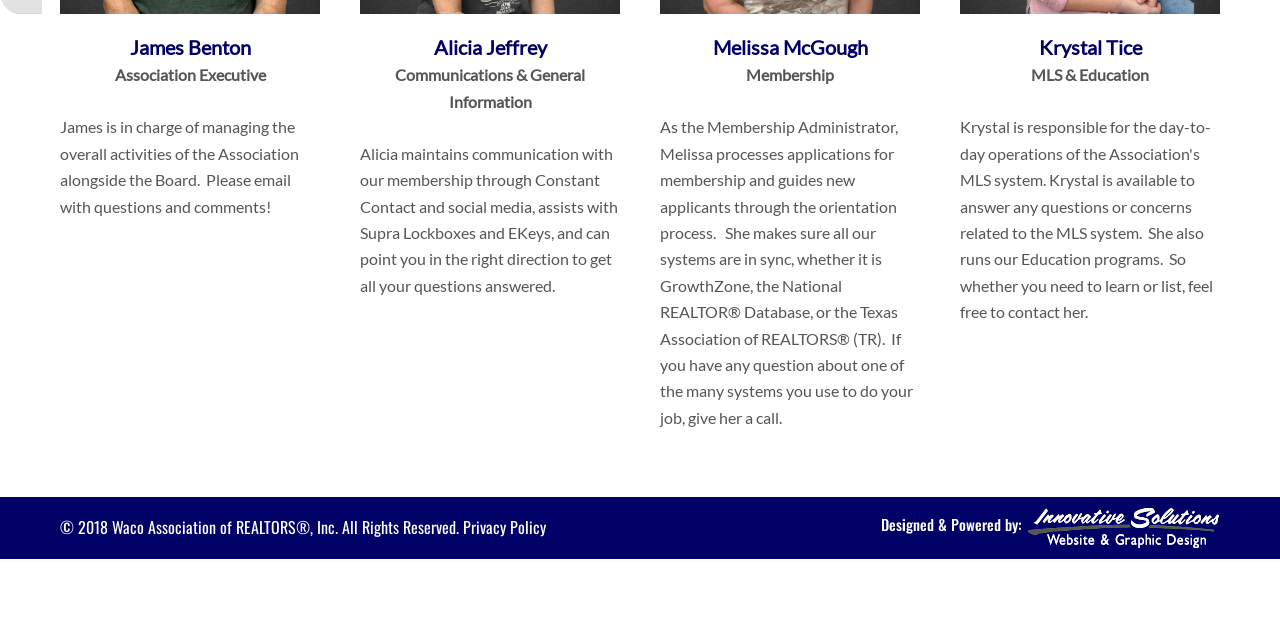Determine the bounding box for the described HTML element: "Krystal Tice". Ensure the coordinates are four float numbers between 0 and 1 in the format [left, top, right, bottom].

[0.811, 0.061, 0.892, 0.091]